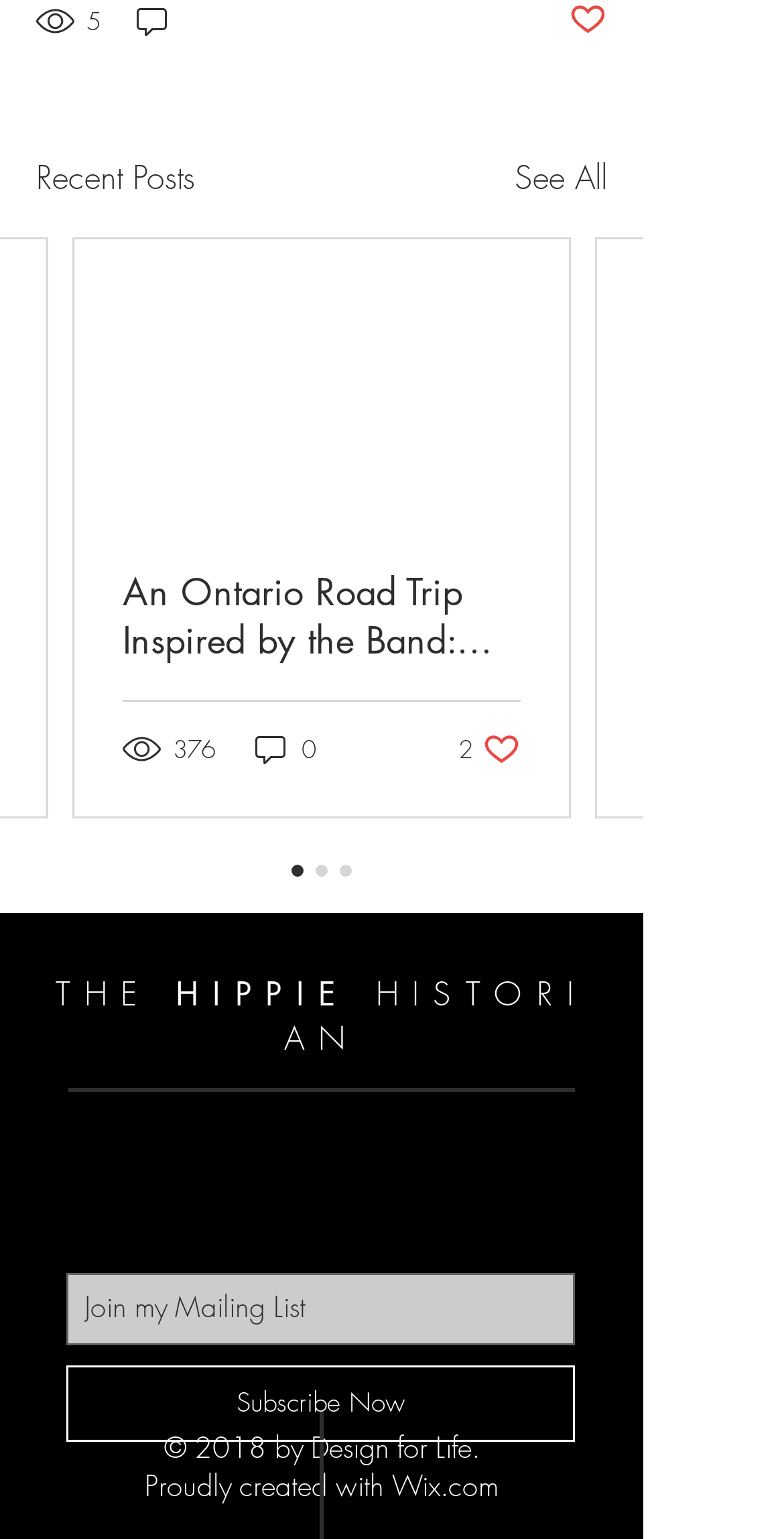What is the number of views for the first post?
Refer to the image and answer the question using a single word or phrase.

376